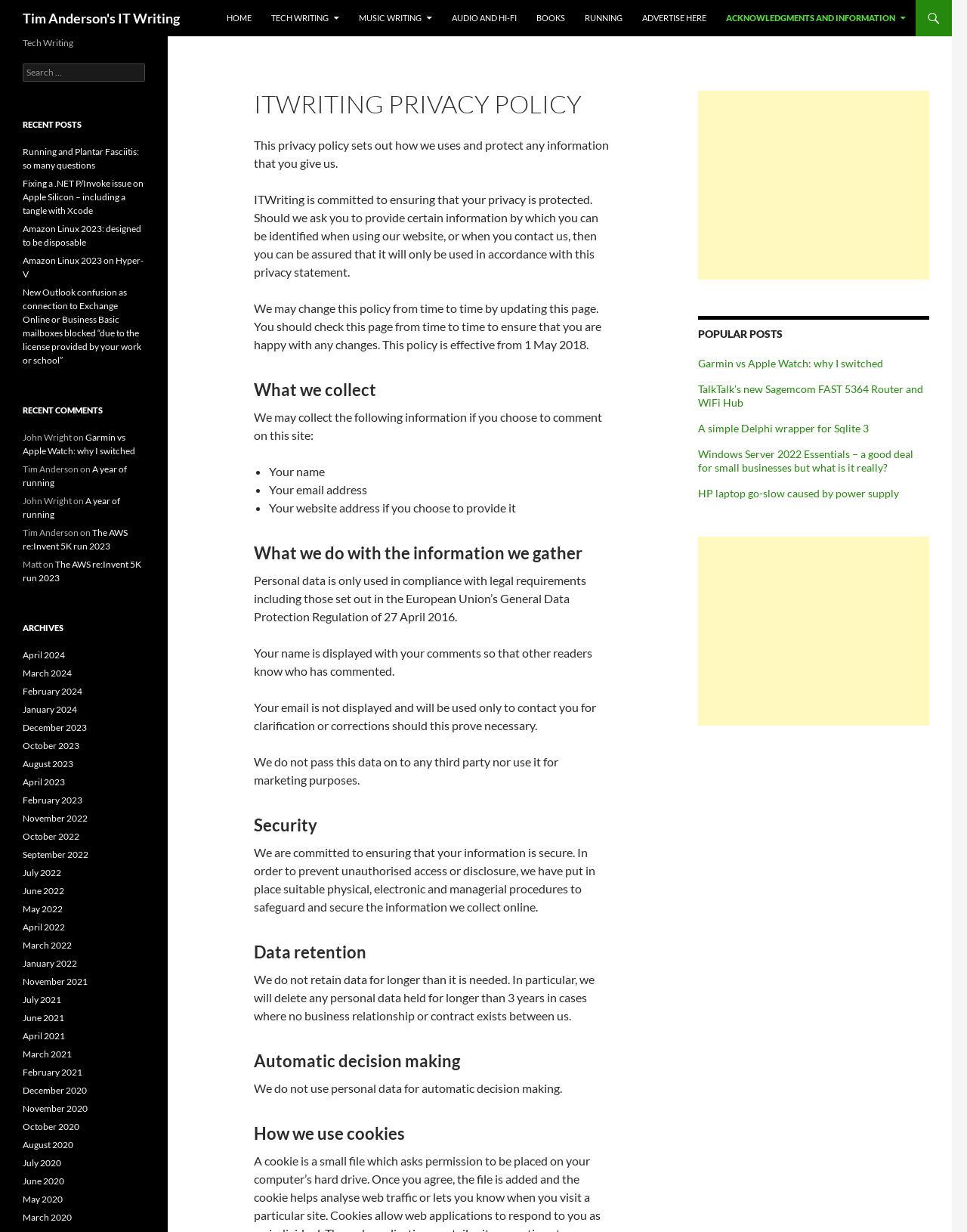Locate the bounding box coordinates of the area where you should click to accomplish the instruction: "Click on HOME".

[0.225, 0.0, 0.27, 0.029]